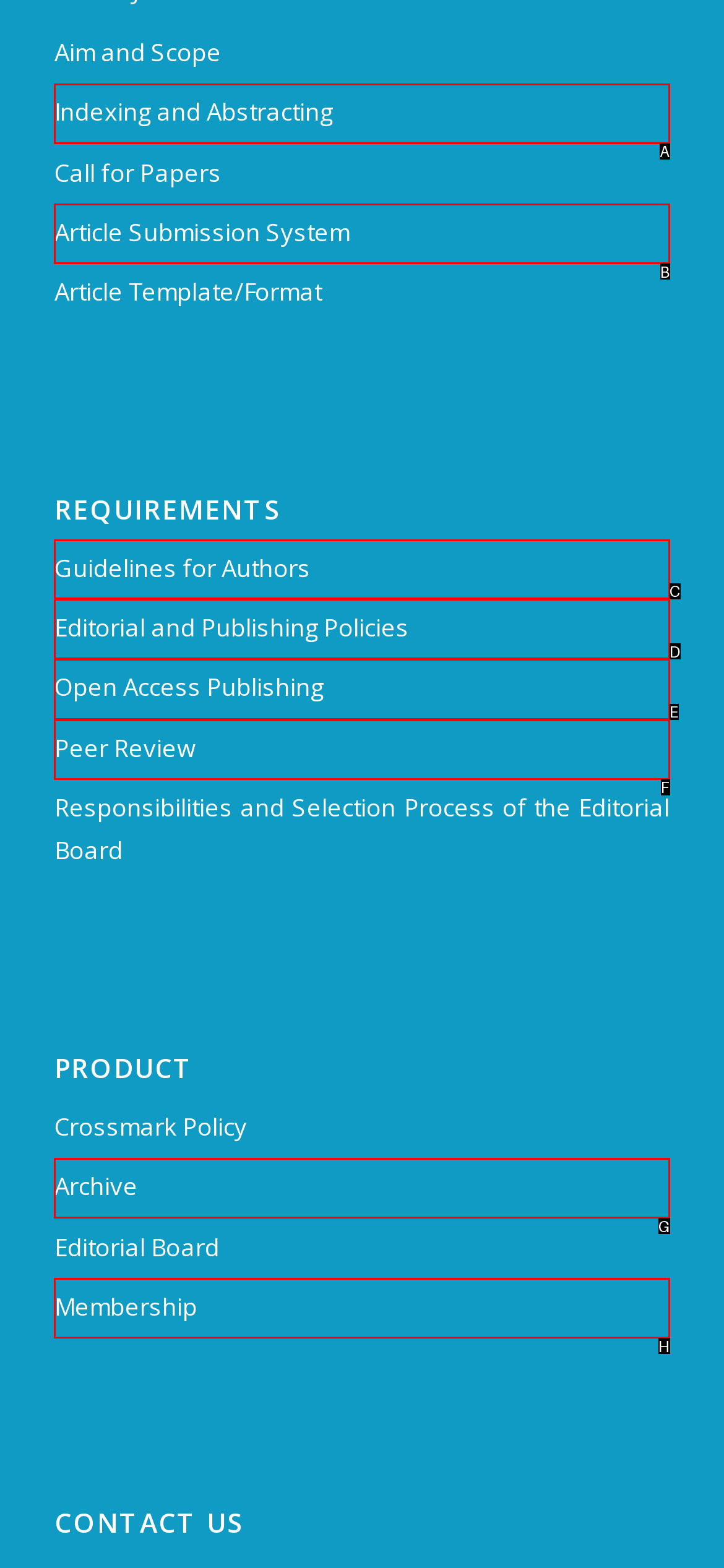Choose the HTML element to click for this instruction: Read guidelines for authors Answer with the letter of the correct choice from the given options.

C